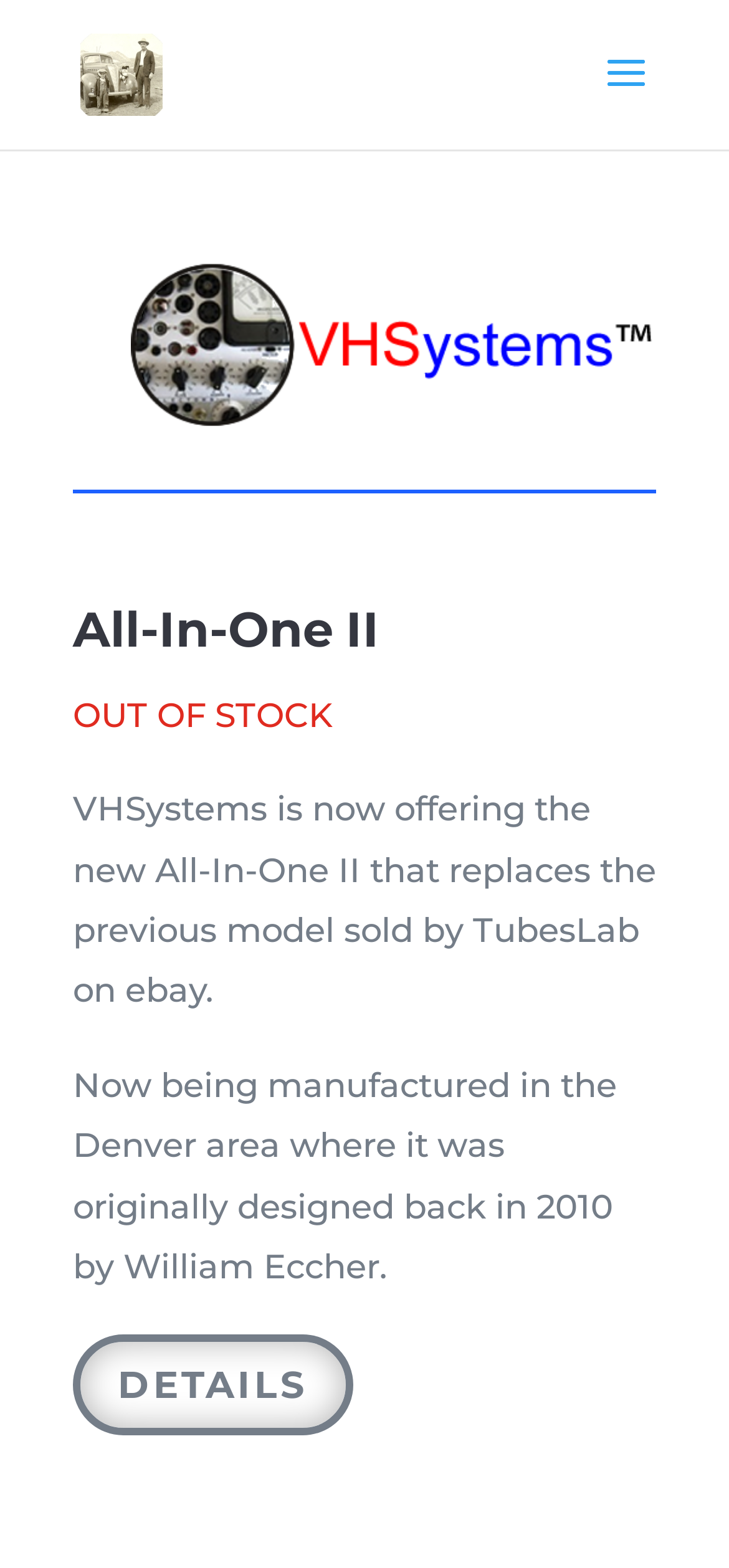Refer to the image and answer the question with as much detail as possible: What is the name of the company that is offering the All-In-One II product?

I found the answer by reading the text that describes the All-In-One II product, which mentions that VHSystems is now offering the new All-In-One II.